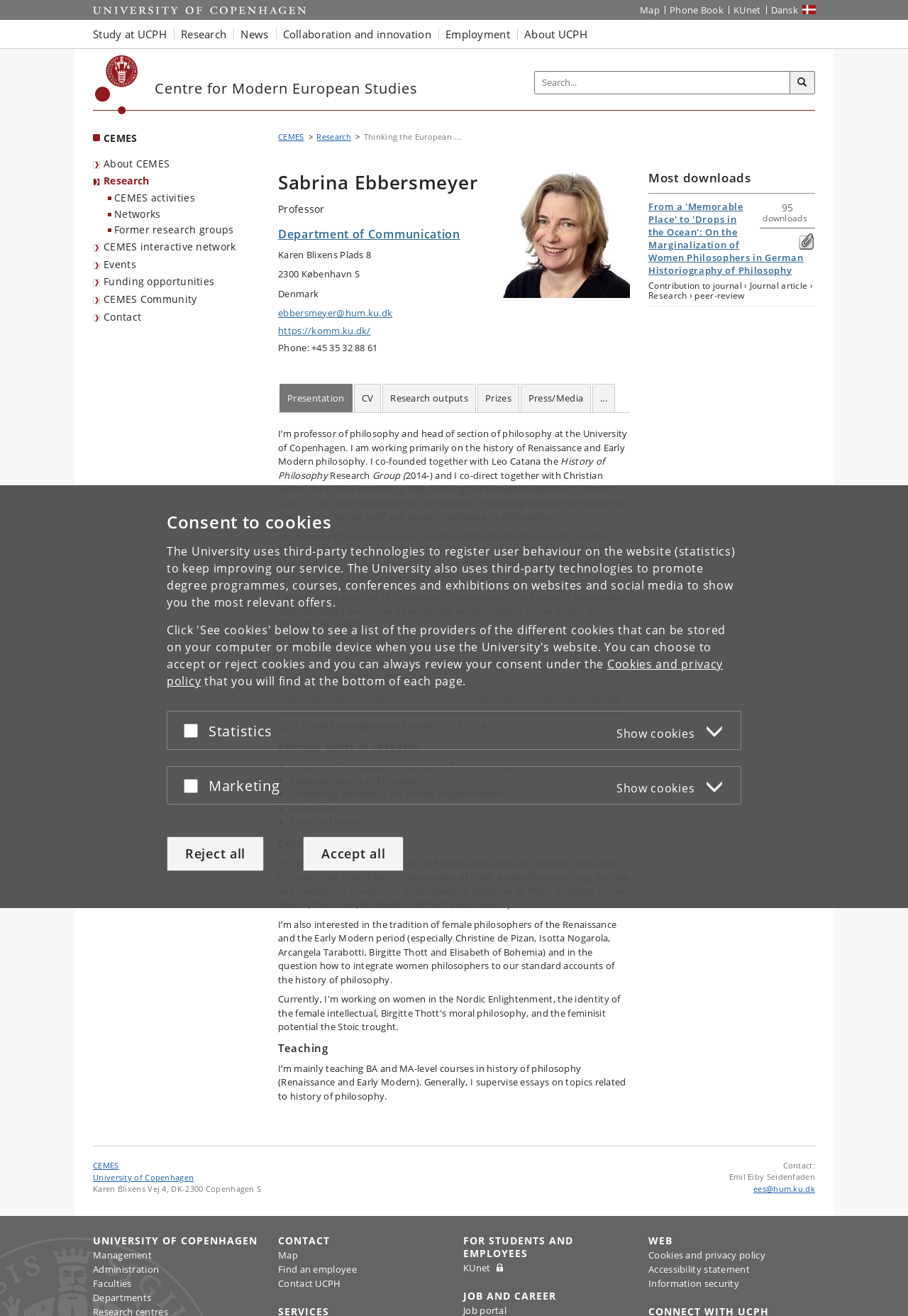What is the address of Sabrina Ebbersmeyer's workplace?
From the details in the image, answer the question comprehensively.

I obtained this answer by looking at the webpage content, which provides Sabrina Ebbersmeyer's address, including the street, postal code, city, and country.